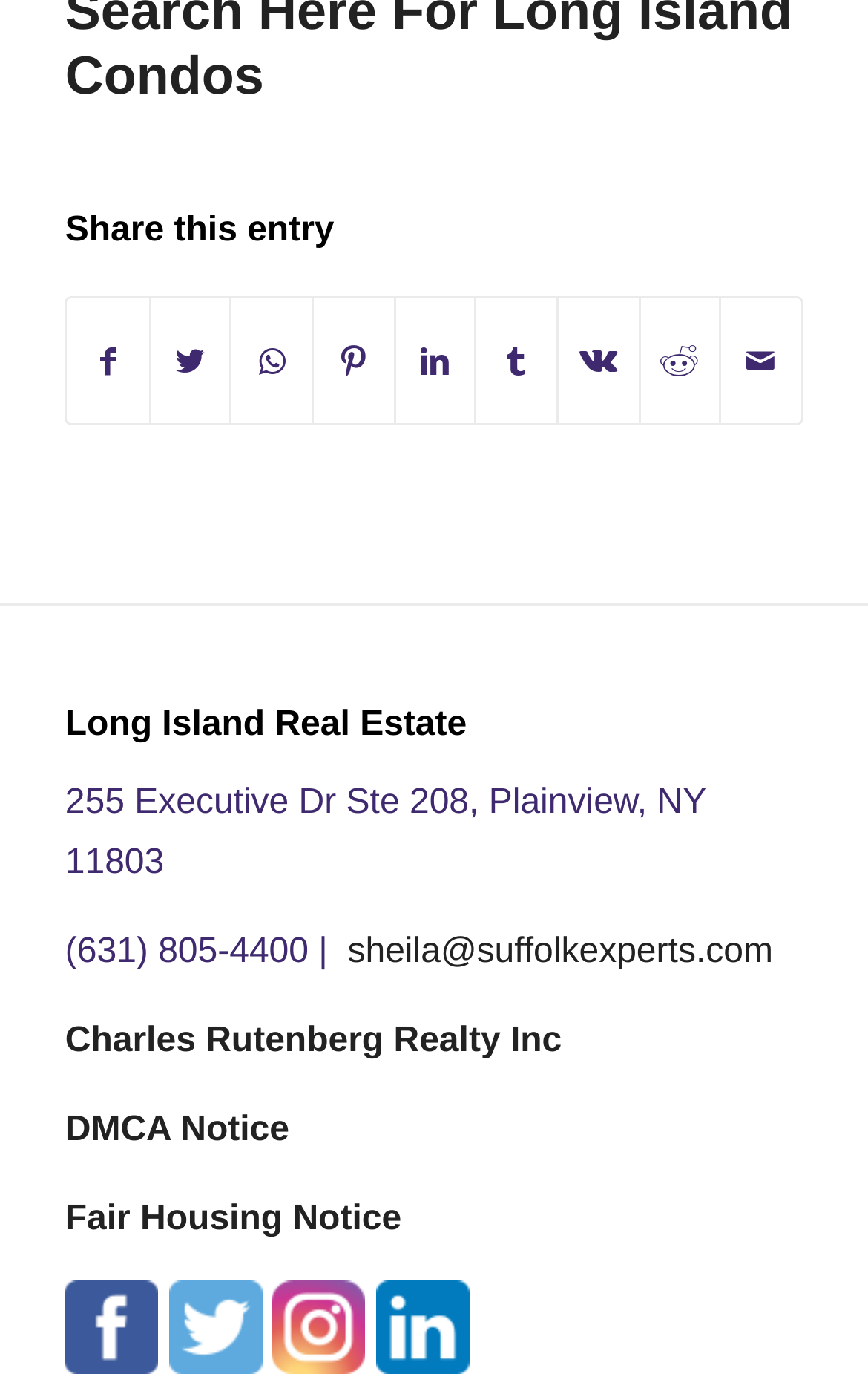Find the bounding box coordinates for the UI element whose description is: "parent_node: Search for: value="Search"". The coordinates should be four float numbers between 0 and 1, in the format [left, top, right, bottom].

None